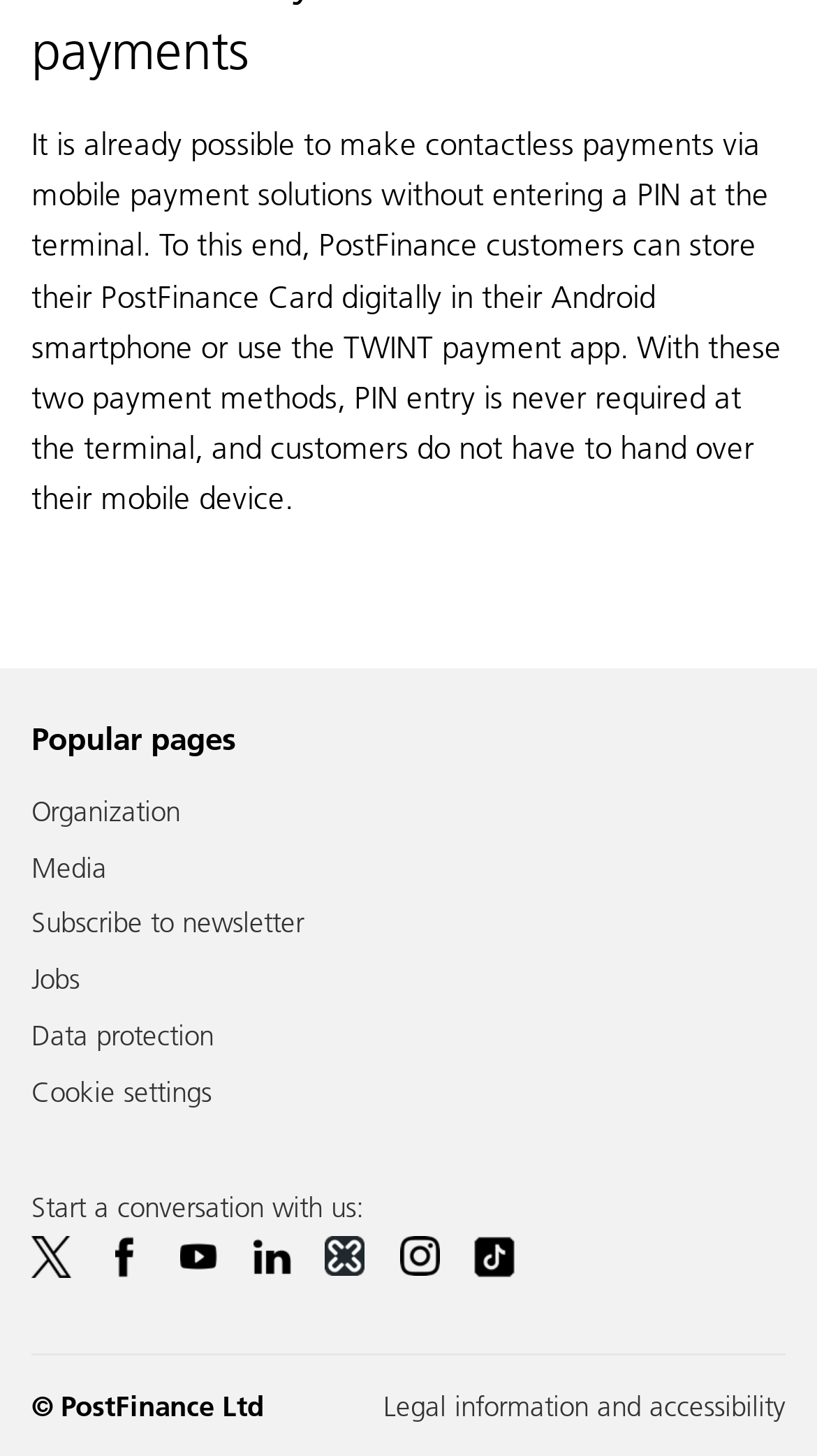How many social media links are available?
Use the image to give a comprehensive and detailed response to the question.

The social media links can be found at the bottom of the webpage, and there are 6 links available, namely Facebook, YouTube, LinkedIn, Kununu, Instagram, and TikTok.